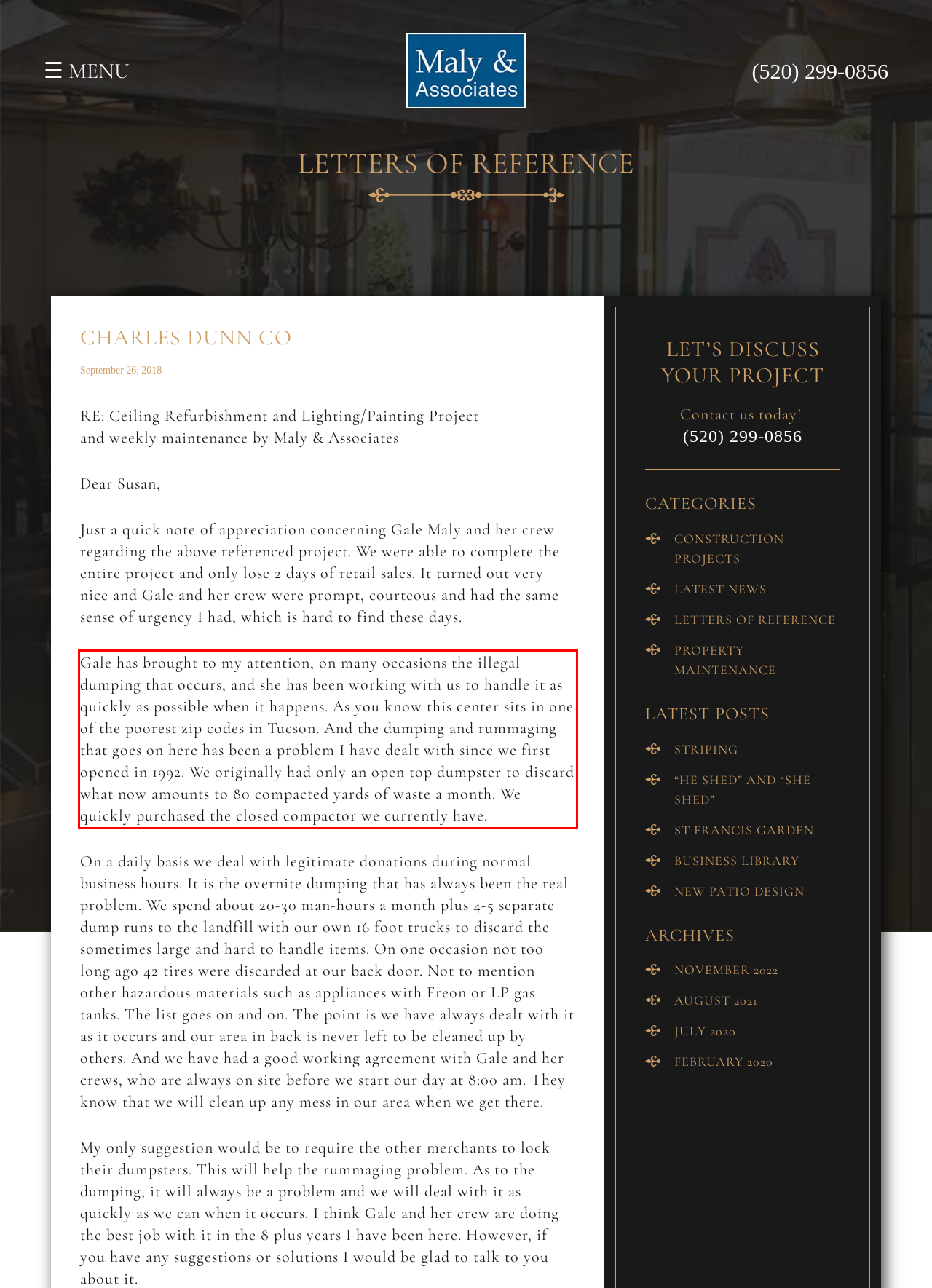Analyze the screenshot of the webpage that features a red bounding box and recognize the text content enclosed within this red bounding box.

Gale has brought to my attention, on many occasions the illegal dumping that occurs, and she has been working with us to handle it as quickly as possible when it happens. As you know this center sits in one of the poorest zip codes in Tucson. And the dumping and rummaging that goes on here has been a problem I have dealt with since we first opened in 1992. We originally had only an open top dumpster to discard what now amounts to 80 compacted yards of waste a month. We quickly purchased the closed compactor we currently have.